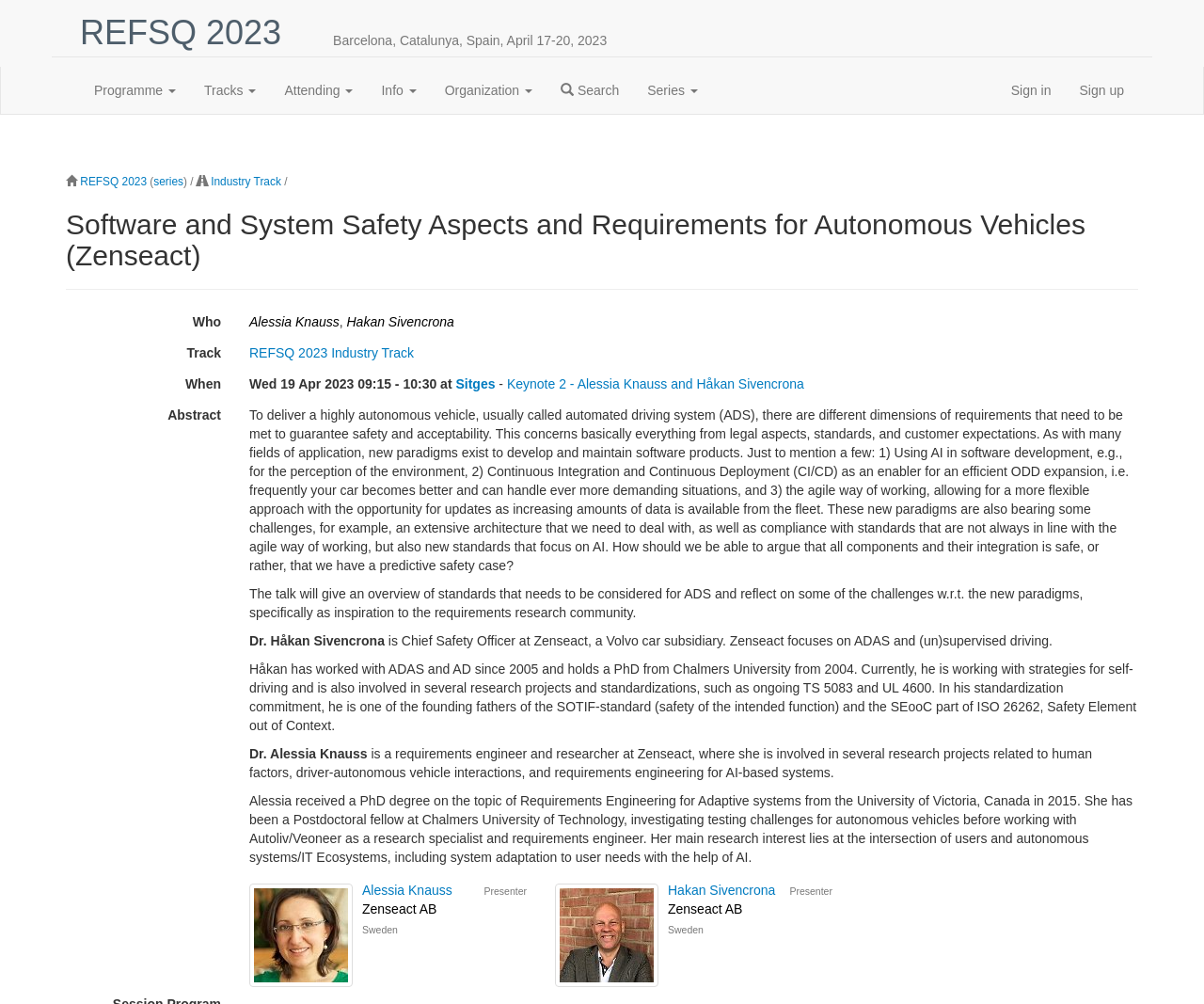Could you find the bounding box coordinates of the clickable area to complete this instruction: "View the abstract of the talk"?

[0.207, 0.406, 0.938, 0.571]